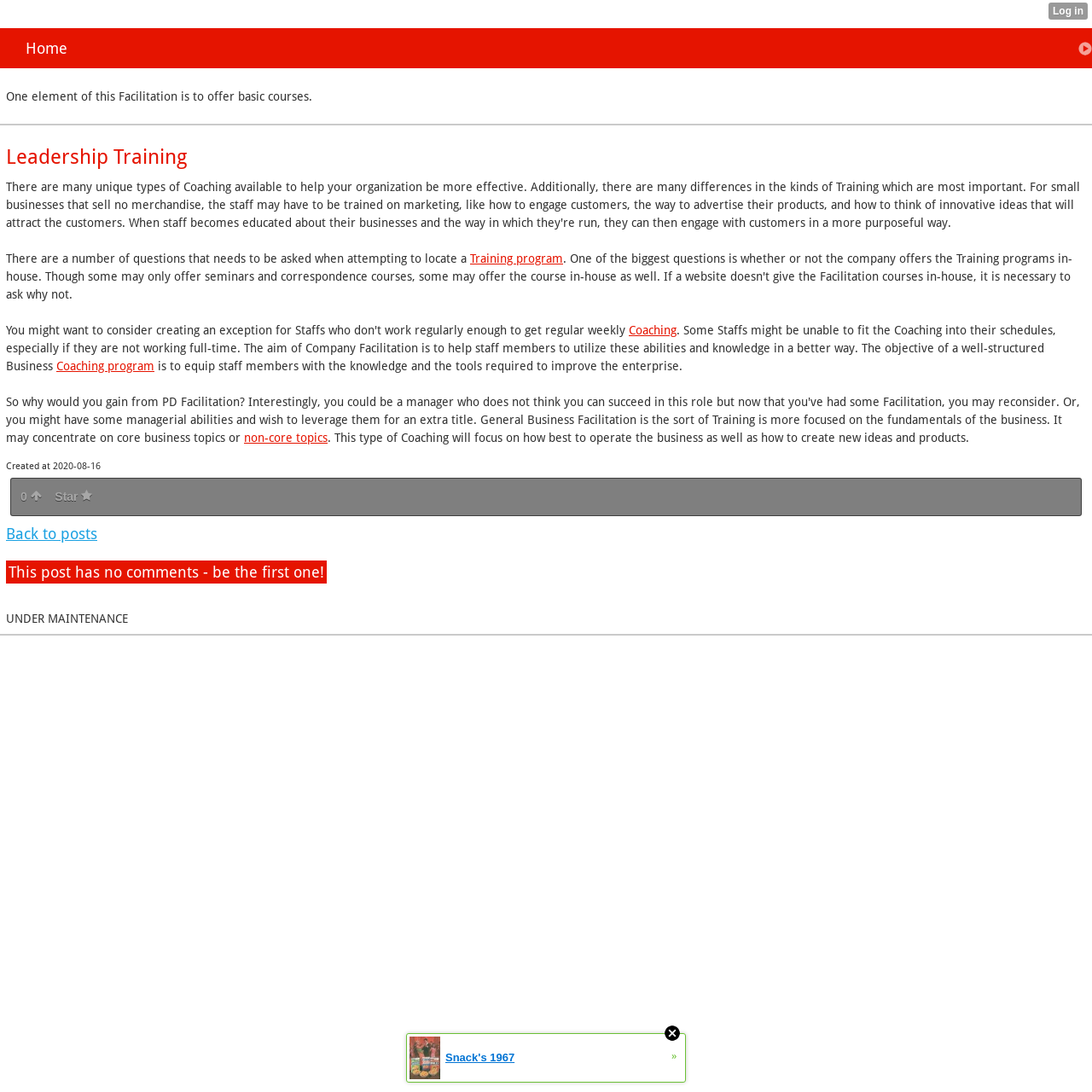Please identify the bounding box coordinates of the element on the webpage that should be clicked to follow this instruction: "Read more about JPO dismisses Mary Poppins". The bounding box coordinates should be given as four float numbers between 0 and 1, formatted as [left, top, right, bottom].

None